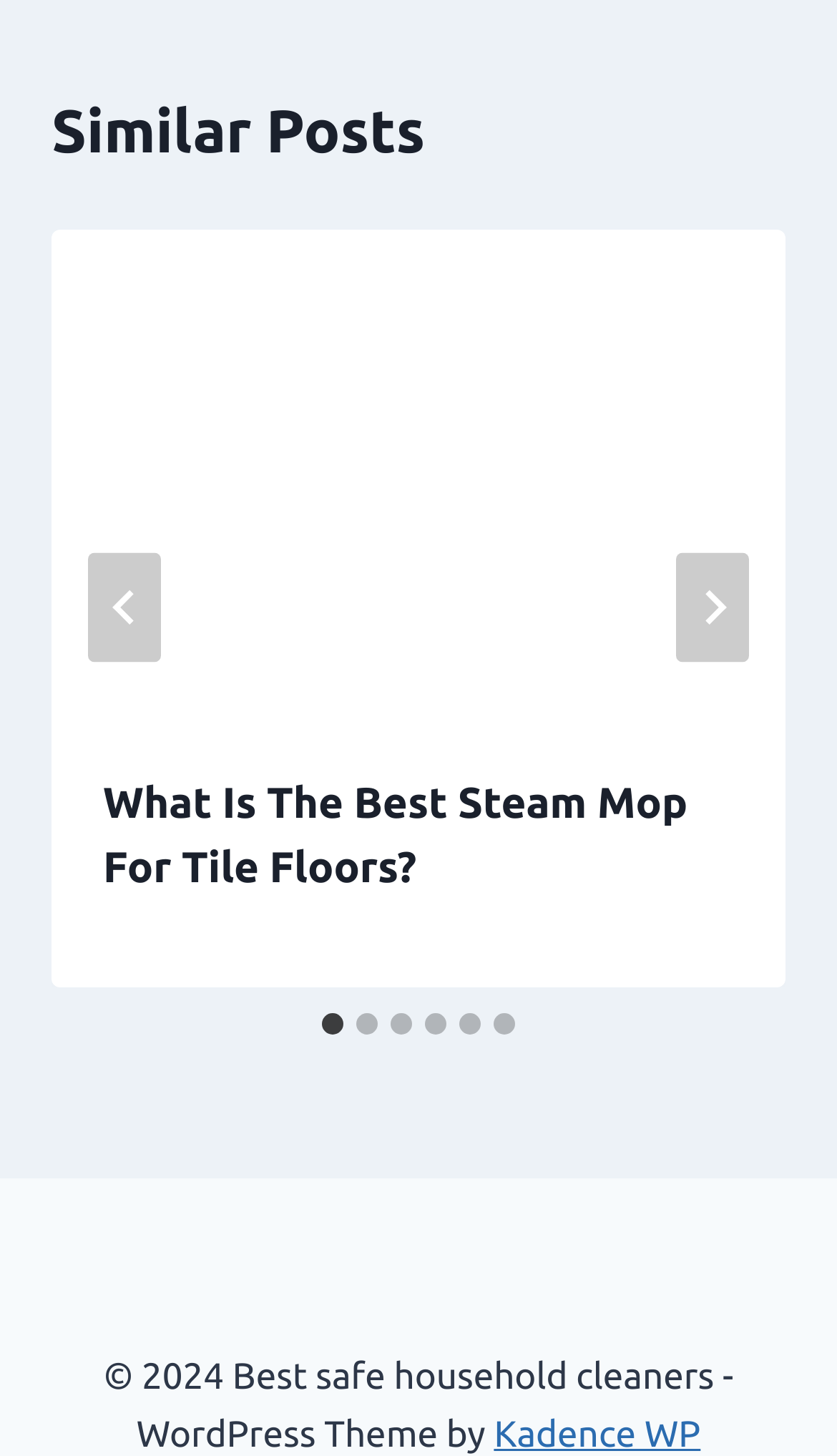Determine the bounding box coordinates for the element that should be clicked to follow this instruction: "Go to the last slide". The coordinates should be given as four float numbers between 0 and 1, in the format [left, top, right, bottom].

[0.105, 0.38, 0.192, 0.455]